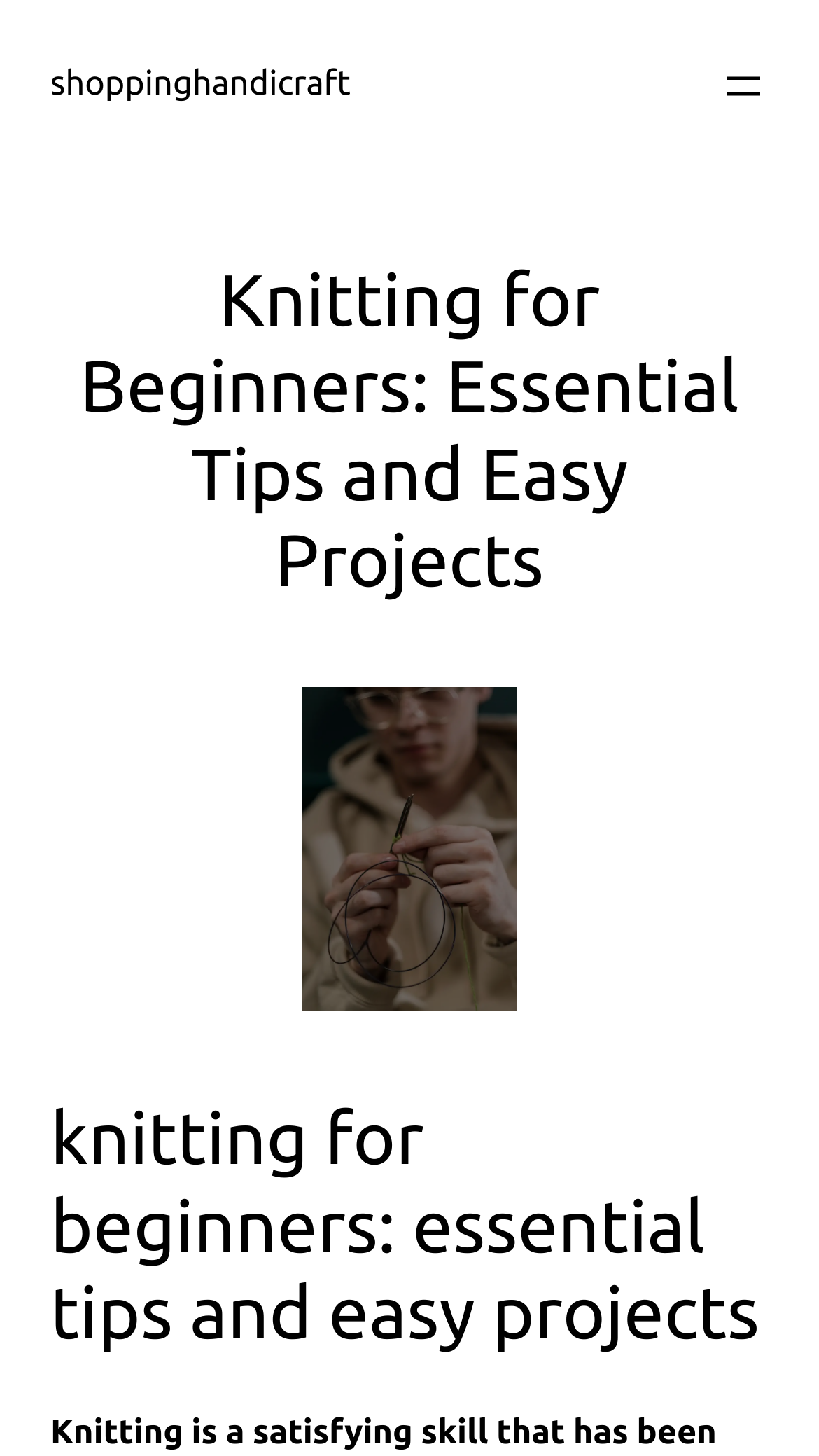Is there a navigation menu on this webpage?
Based on the screenshot, respond with a single word or phrase.

Yes